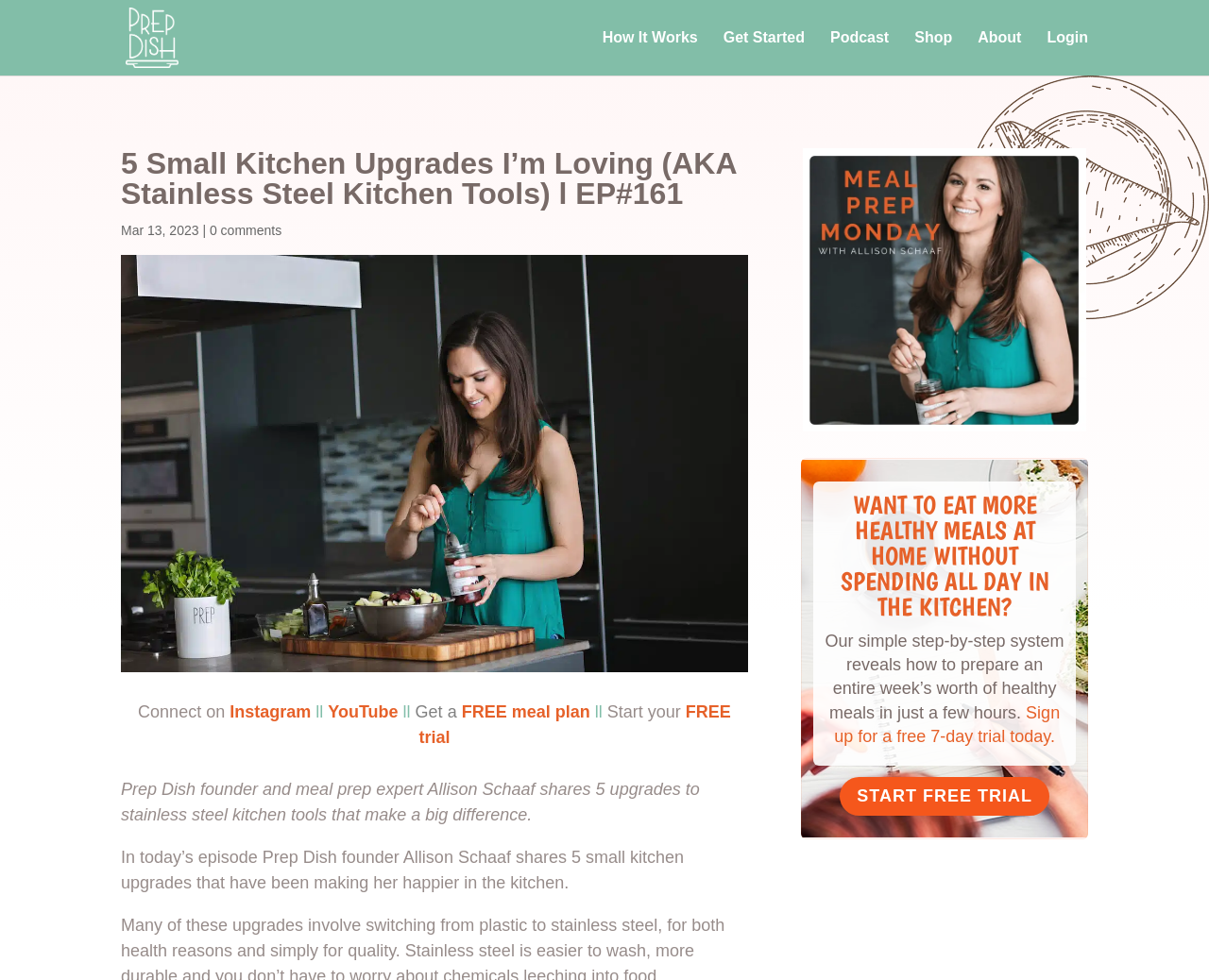Create an in-depth description of the webpage, covering main sections.

This webpage is about Prep Dish, a meal prep service, and features an episode of a podcast discussing 5 upgrades to stainless steel kitchen tools. At the top left, there is a link to the PrepDish.com website, accompanied by an image of the logo. Below this, there are several links to different sections of the website, including "How It Works", "Get Started", "Podcast", "Shop", "About", and "Login".

The main content of the page is divided into two sections. The first section has a heading that reads "5 Small Kitchen Upgrades I’m Loving (AKA Stainless Steel Kitchen Tools) l EP#161" and is accompanied by a date, "Mar 13, 2023", and a link to "0 comments". Below this, there is an image of stainless steel kitchen tools.

The second section starts with a paragraph of text that introduces the podcast episode, where Prep Dish founder and meal prep expert Allison Schaaf shares 5 upgrades to stainless steel kitchen tools that make a big difference. Below this, there is another paragraph that summarizes the episode, stating that Allison shares 5 small kitchen upgrades that have been making her happier in the kitchen.

To the right of this text, there are several links and images, including links to Instagram and YouTube, and an image of a meal prep plan. There is also a call-to-action to get a free meal plan and start a free trial.

Further down the page, there is a section that promotes the Meal Prep Monday Podcast, with a link to the podcast and an image of the podcast logo. Below this, there is a heading that asks if the user wants to eat more healthy meals at home without spending all day in the kitchen. The section then describes a simple step-by-step system that reveals how to prepare an entire week’s worth of healthy meals in just a few hours, and includes a link to sign up for a free 7-day trial. Finally, there is a call-to-action to start a free trial.